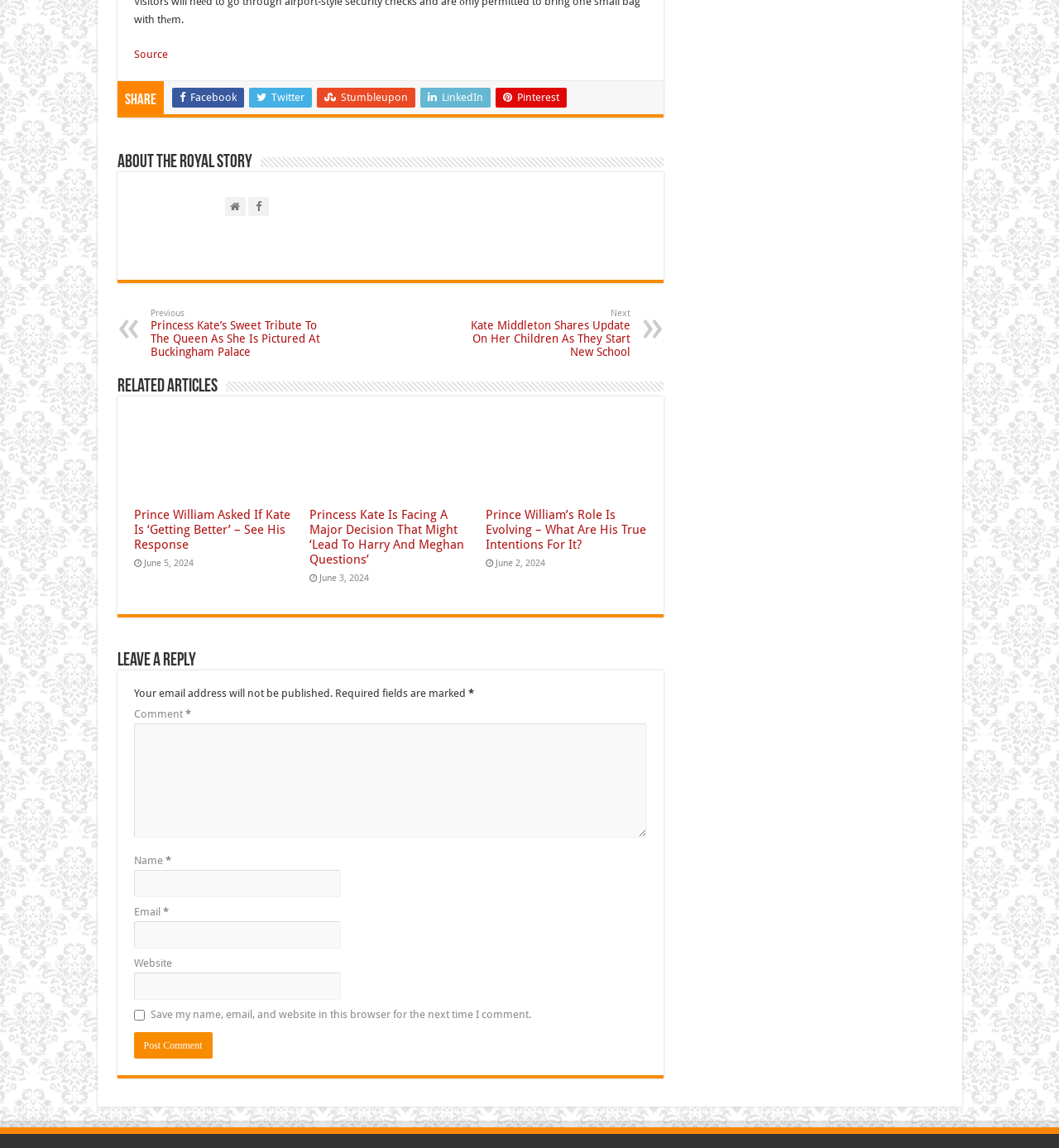Please determine the bounding box coordinates for the element with the description: "Source".

[0.126, 0.042, 0.158, 0.053]